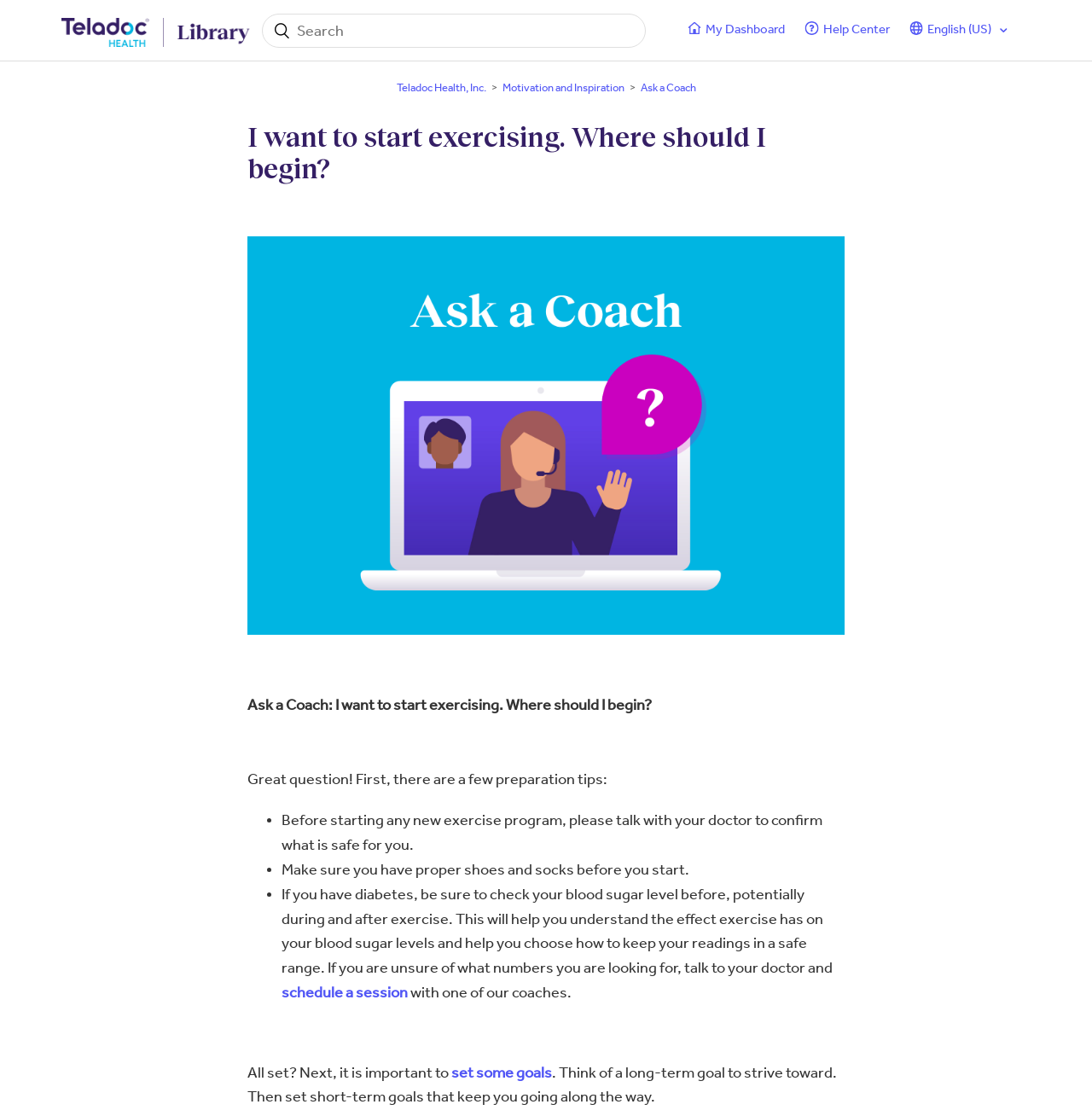Write an elaborate caption that captures the essence of the webpage.

The webpage appears to be a health and wellness article from Teladoc Health, Inc. At the top left corner, there is a logo of the company, accompanied by a search bar. To the right of the search bar, there are links to "My Dashboard", "Help Center", and a language selection option with a dropdown menu.

Below the top navigation bar, there is a header section with a title "I want to start exercising. Where should I begin?" in a large font size. Below the title, there is an image related to the article. The main content of the article starts with a brief introduction, followed by a list of preparation tips for starting a new exercise program. The tips are presented in a bulleted list, with each item preceded by a bullet point. The tips include consulting with a doctor, wearing proper shoes and socks, and monitoring blood sugar levels for individuals with diabetes.

The article also includes links to schedule a session with a coach and to set some goals for exercising. The text is well-structured and easy to follow, with clear headings and concise paragraphs. There are no images other than the logo, the image related to the article, and a few icons in the top navigation bar.